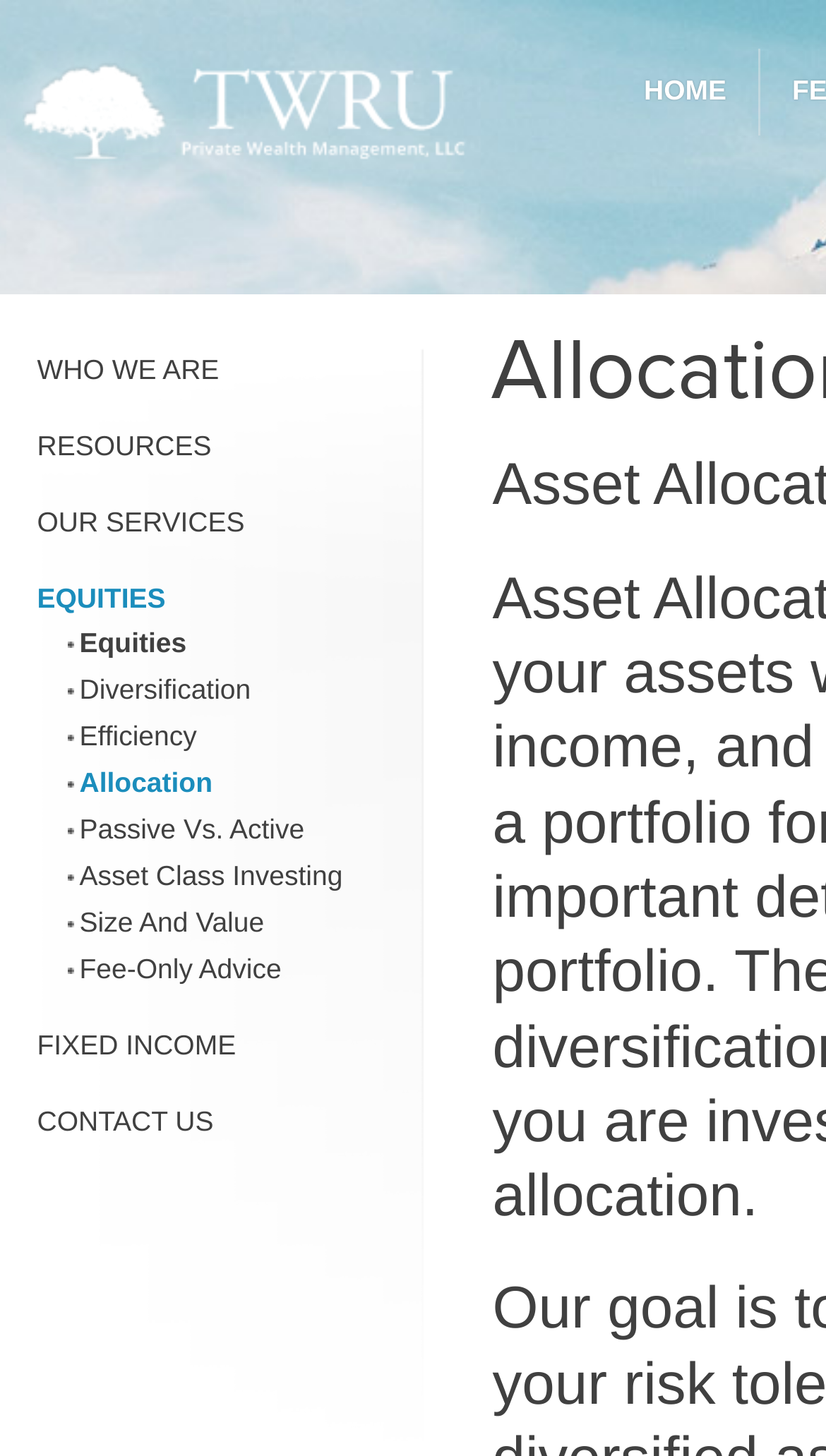Locate the bounding box coordinates of the element I should click to achieve the following instruction: "view allocation details".

[0.096, 0.526, 0.257, 0.548]